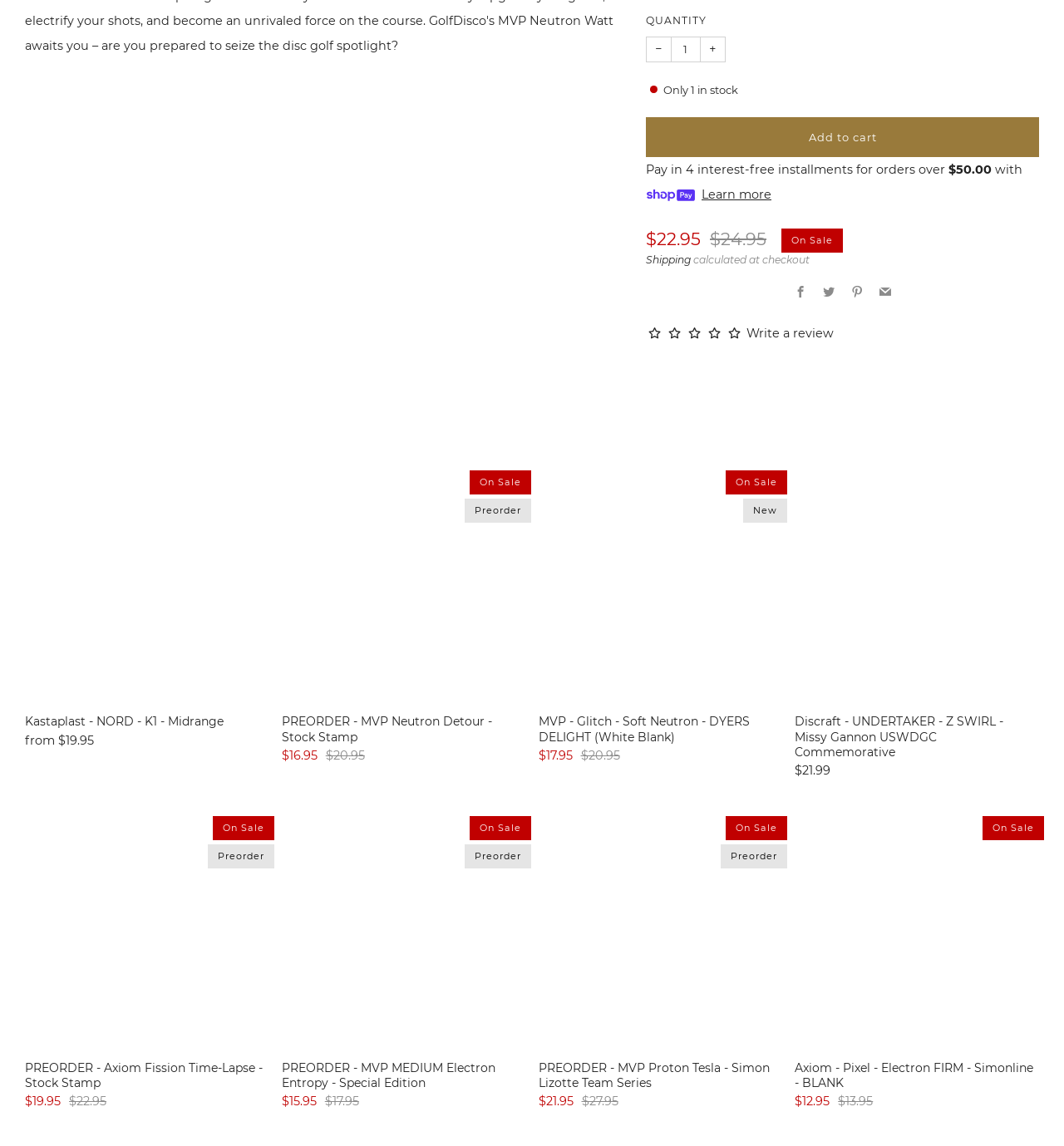Given the element description Add to cart, specify the bounding box coordinates of the corresponding UI element in the format (top-left x, top-left y, bottom-right x, bottom-right y). All values must be between 0 and 1.

[0.607, 0.102, 0.977, 0.137]